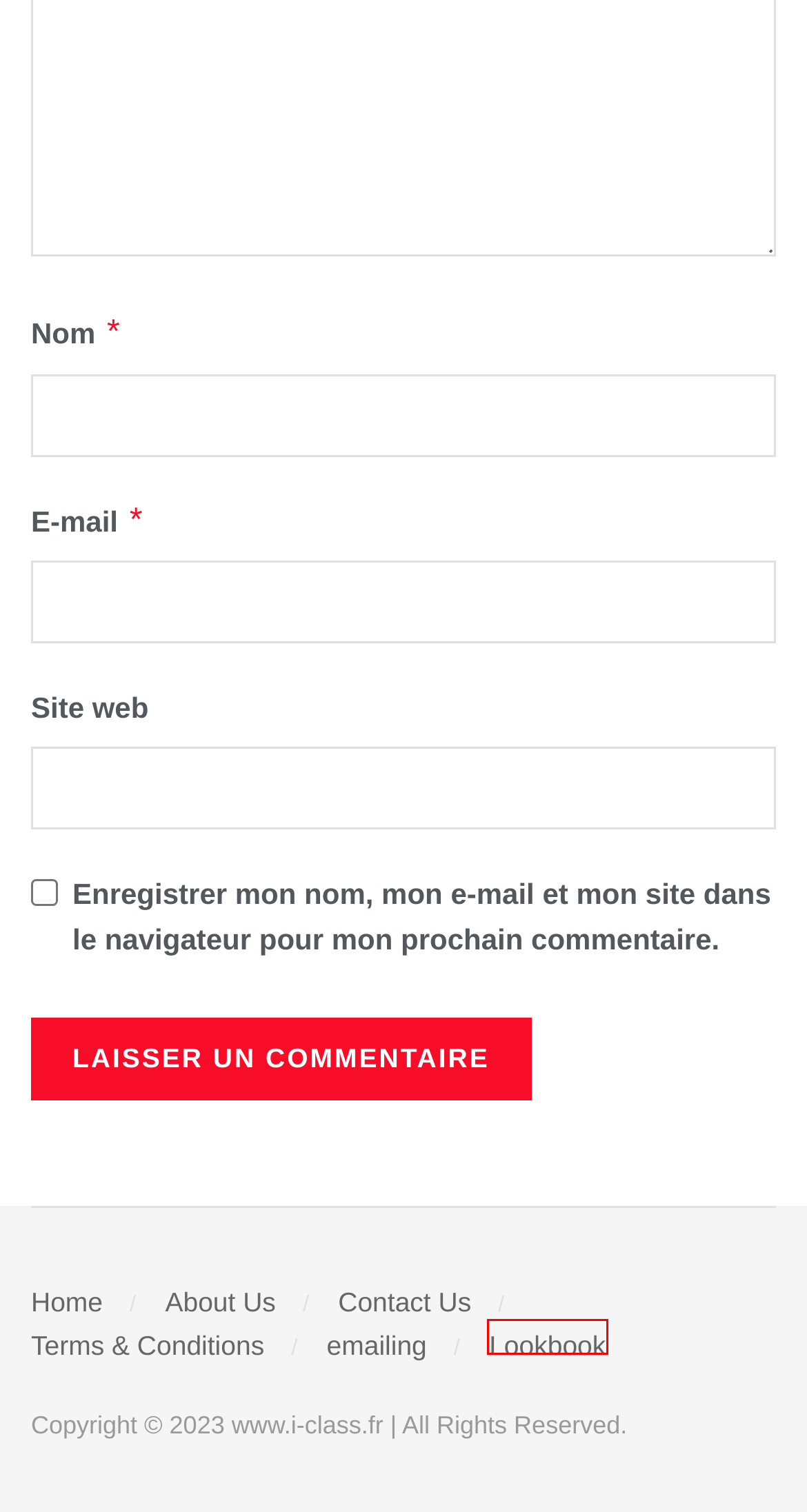Using the screenshot of a webpage with a red bounding box, pick the webpage description that most accurately represents the new webpage after the element inside the red box is clicked. Here are the candidates:
A. Lookbook Magazine Paris – Le style est éternel
B. Contact Us – I Class Fr
C. Six Cool Tons Coming to Public sale in November – I Class Fr
D. Terms & Conditions – I Class Fr
E. 90 Day Fiancé News and Spoilers | Soap Dirt
F. About Us – I Class Fr
G. Entertainment – I Class Fr
H. Luxury – I Class Fr

A